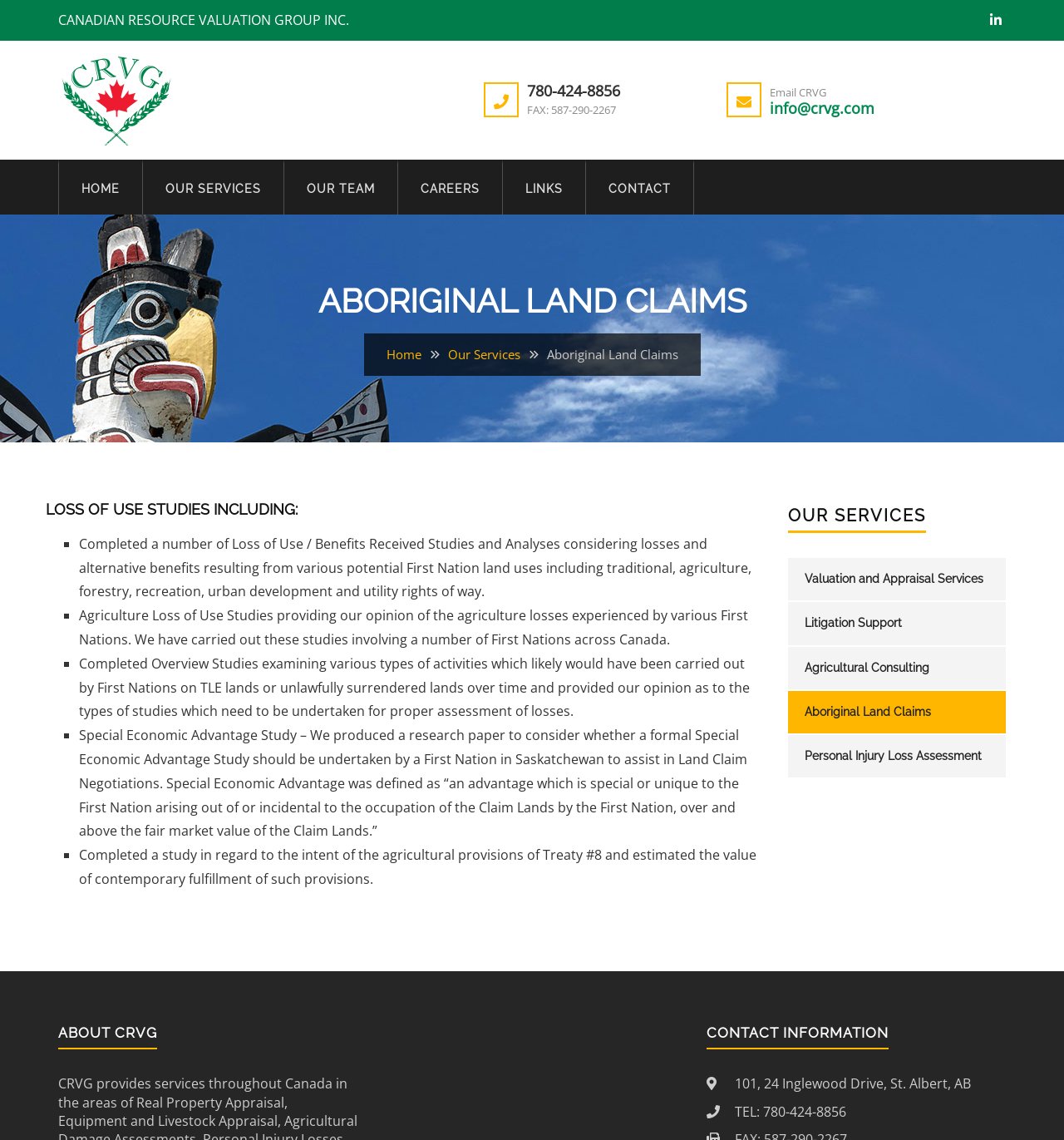Answer the following in one word or a short phrase: 
What is the phone number?

780-424-8856